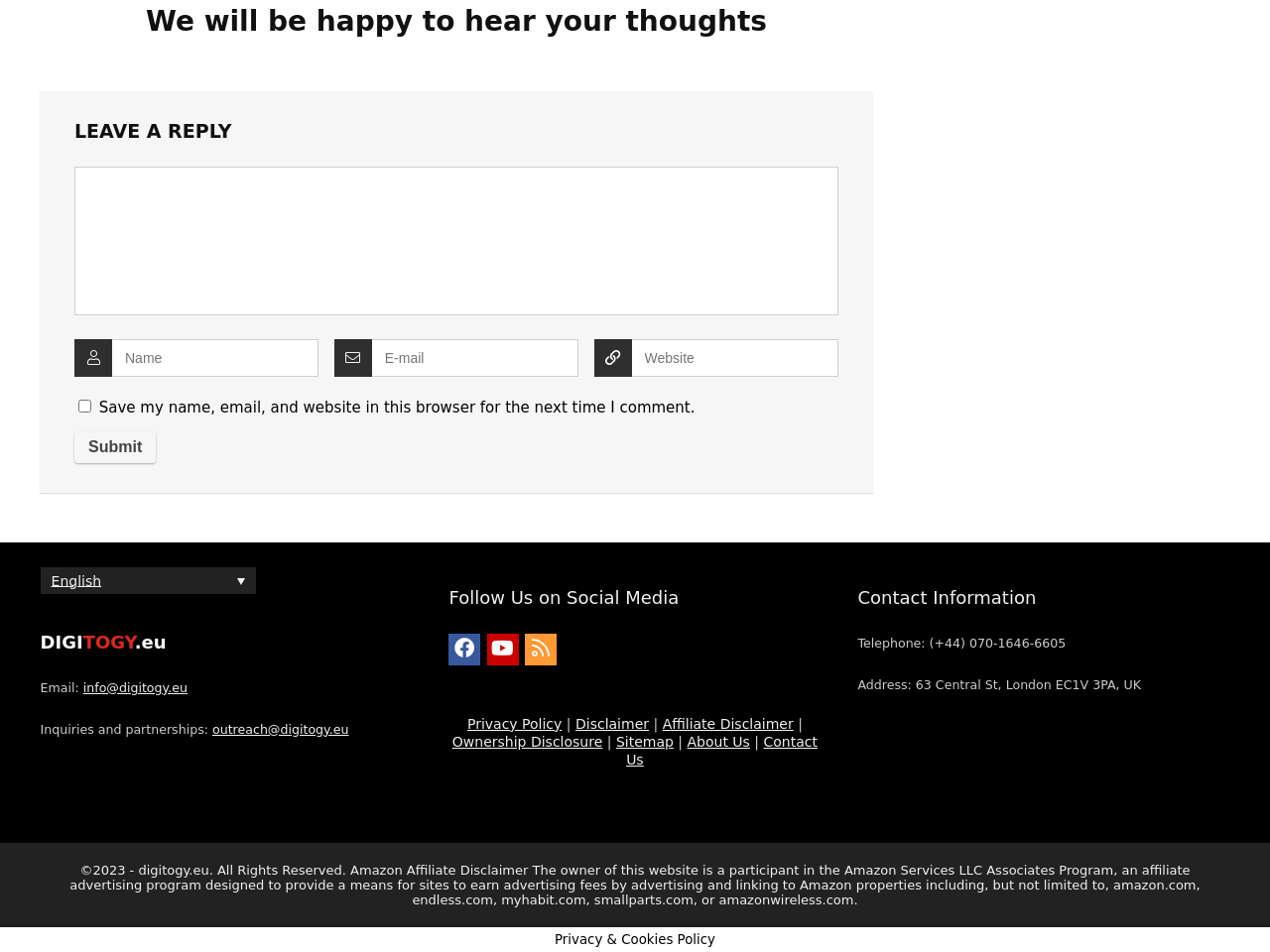How many social media links are available?
Please look at the screenshot and answer in one word or a short phrase.

3